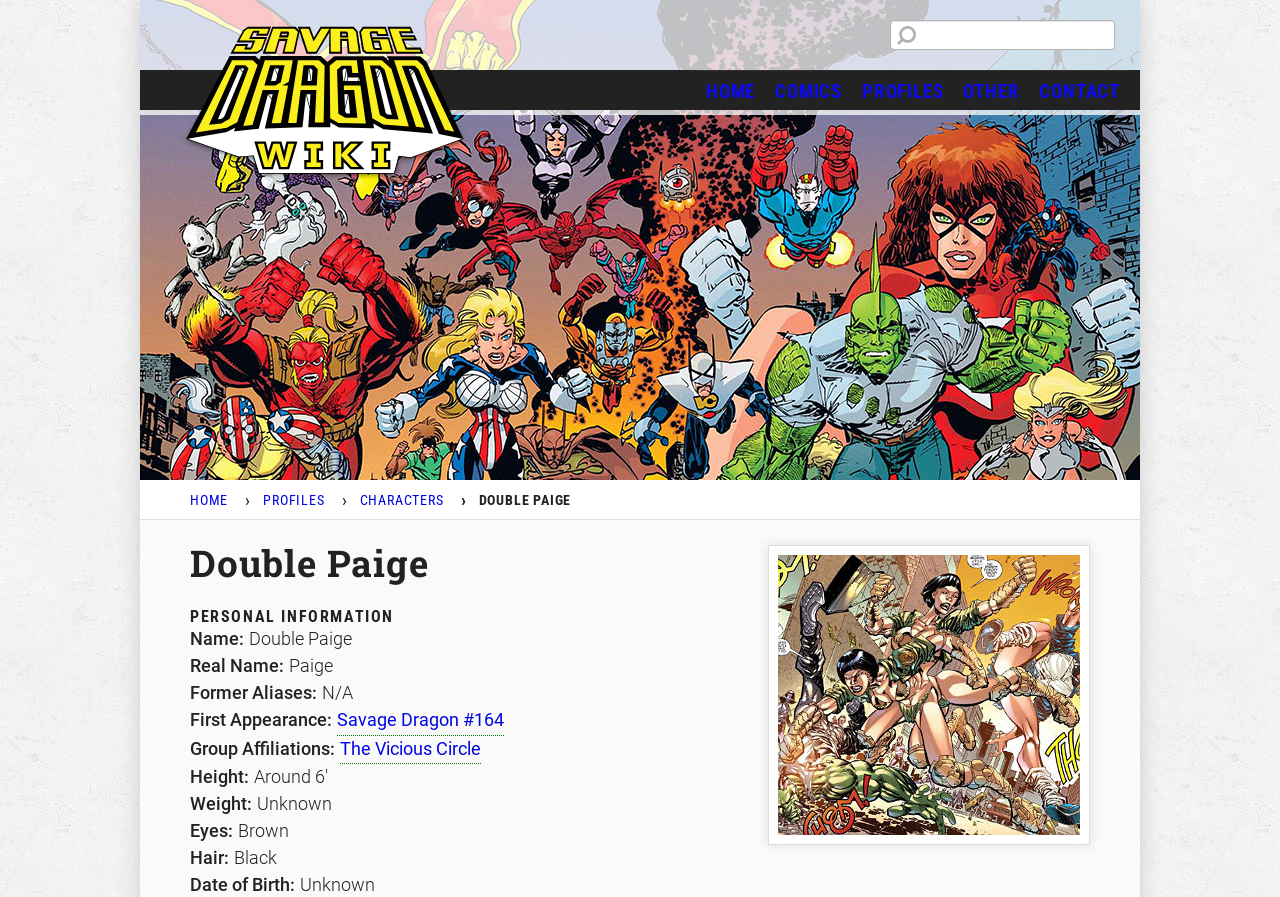What is the group affiliation of Double Paige?
Ensure your answer is thorough and detailed.

I found the answer by looking at the 'PERSONAL INFORMATION' section, where it lists 'Group Affiliations:' as 'The Vicious Circle'.